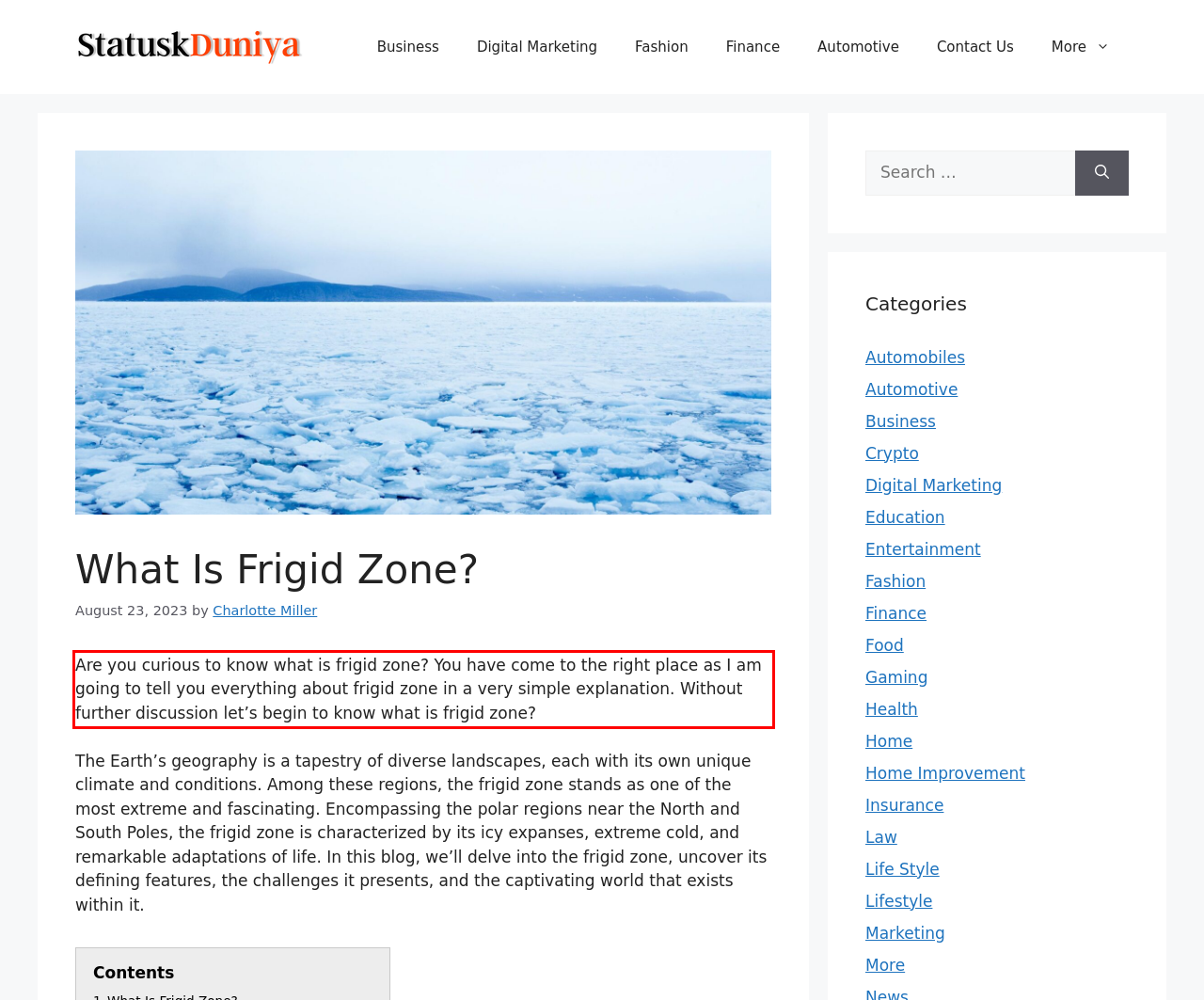Examine the webpage screenshot and use OCR to recognize and output the text within the red bounding box.

Are you curious to know what is frigid zone? You have come to the right place as I am going to tell you everything about frigid zone in a very simple explanation. Without further discussion let’s begin to know what is frigid zone?